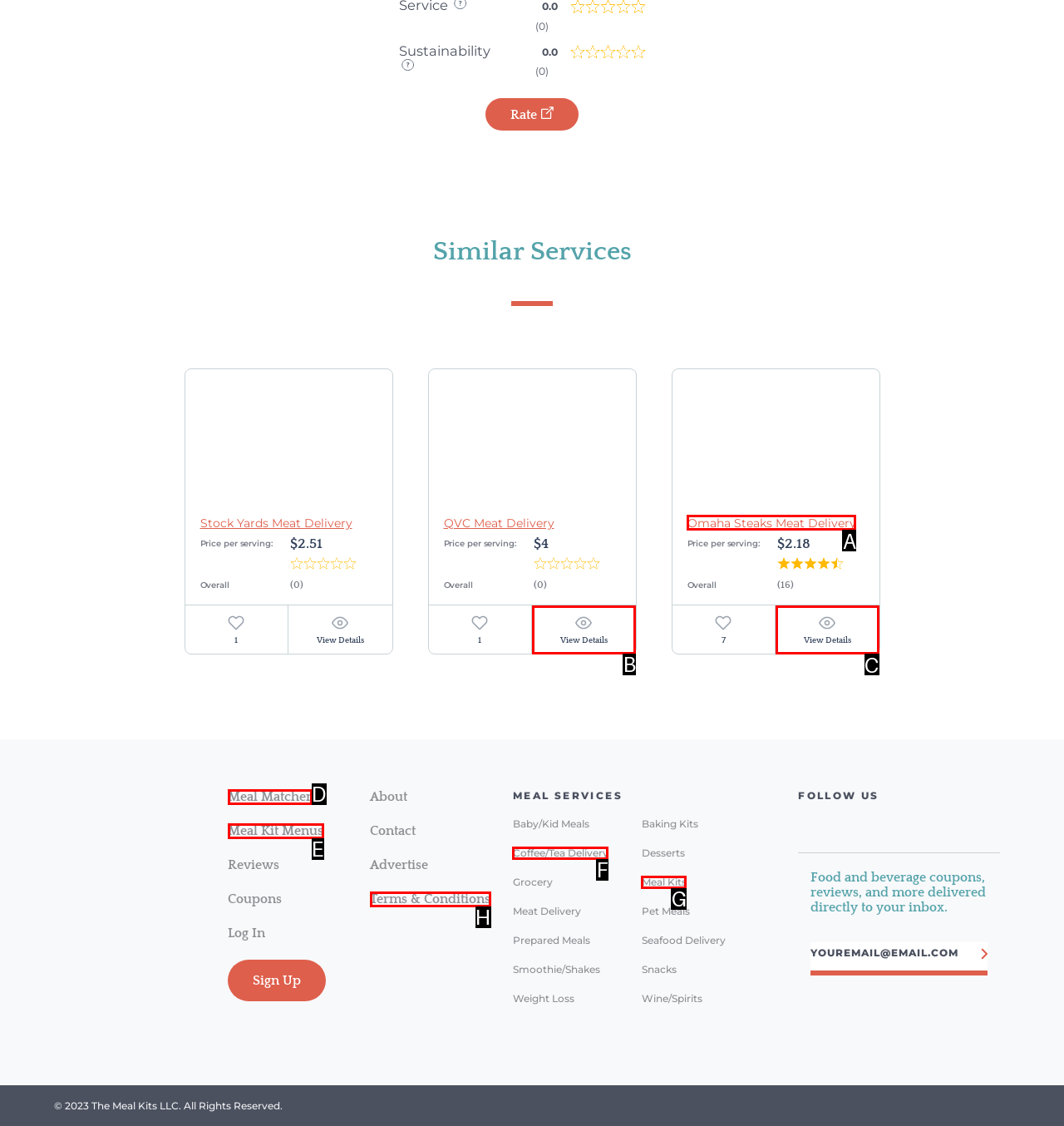Specify which element within the red bounding boxes should be clicked for this task: View Details Respond with the letter of the correct option.

C